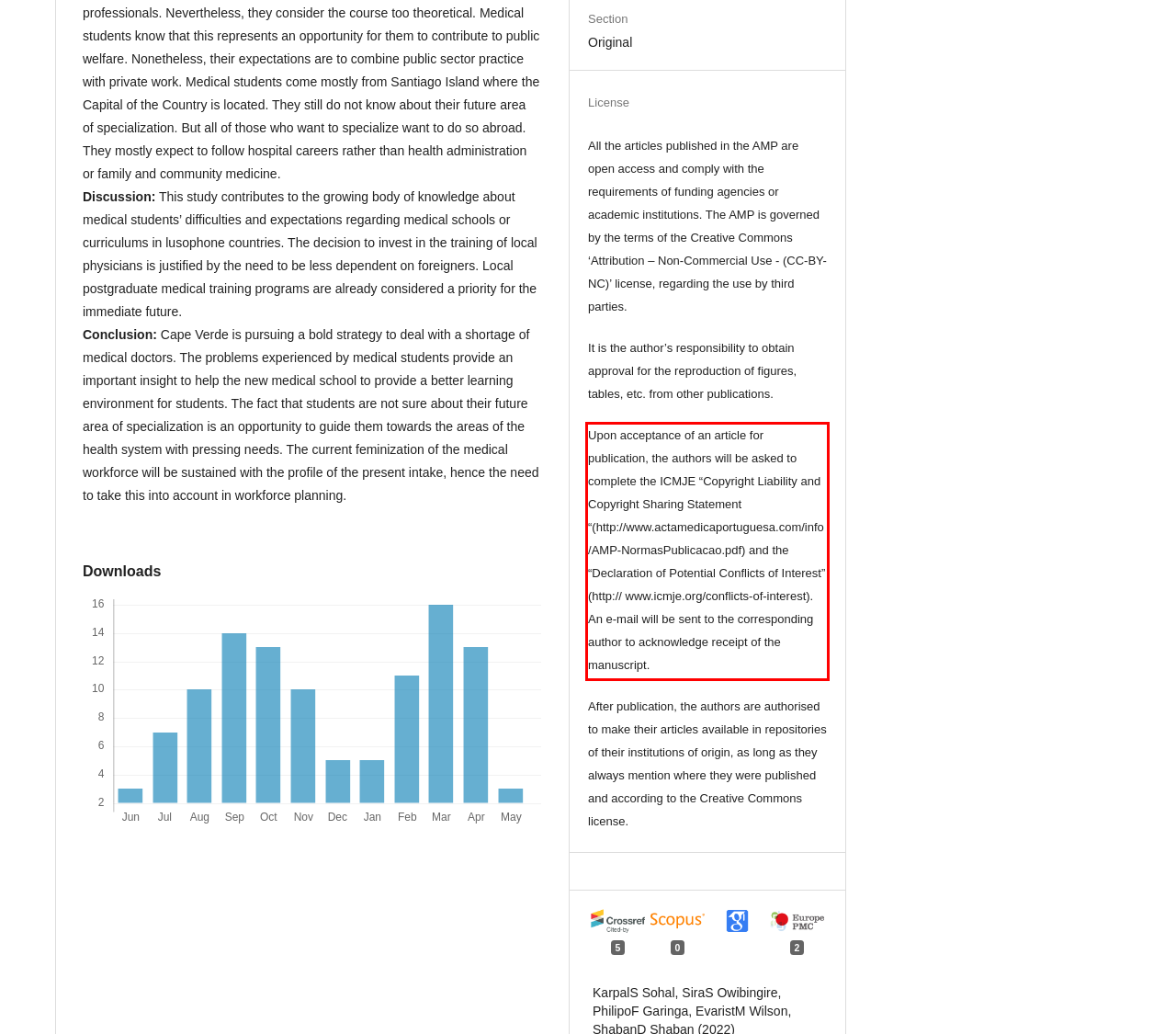You have a screenshot of a webpage with a red bounding box. Identify and extract the text content located inside the red bounding box.

Upon acceptance of an article for publication, the authors will be asked to complete the ICMJE “Copyright Liability and Copyright Sharing Statement “(http://www.actamedicaportuguesa.com/info/AMP-NormasPublicacao.pdf) and the “Declaration of Potential Conflicts of Interest” (http:// www.icmje.org/conflicts-of-interest). An e-mail will be sent to the corresponding author to acknowledge receipt of the manuscript.